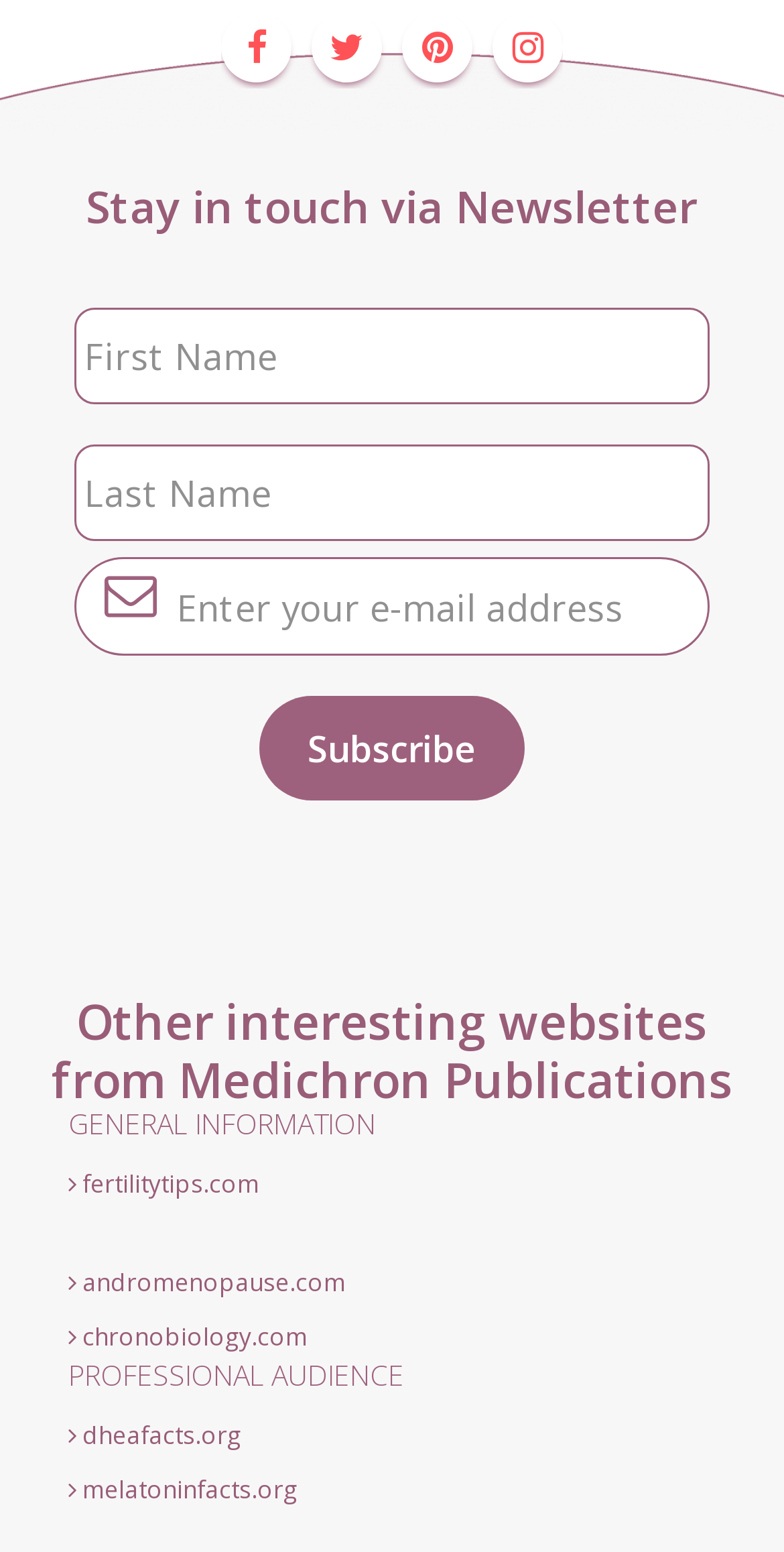How many links are there under 'GENERAL INFORMATION'? Based on the screenshot, please respond with a single word or phrase.

3